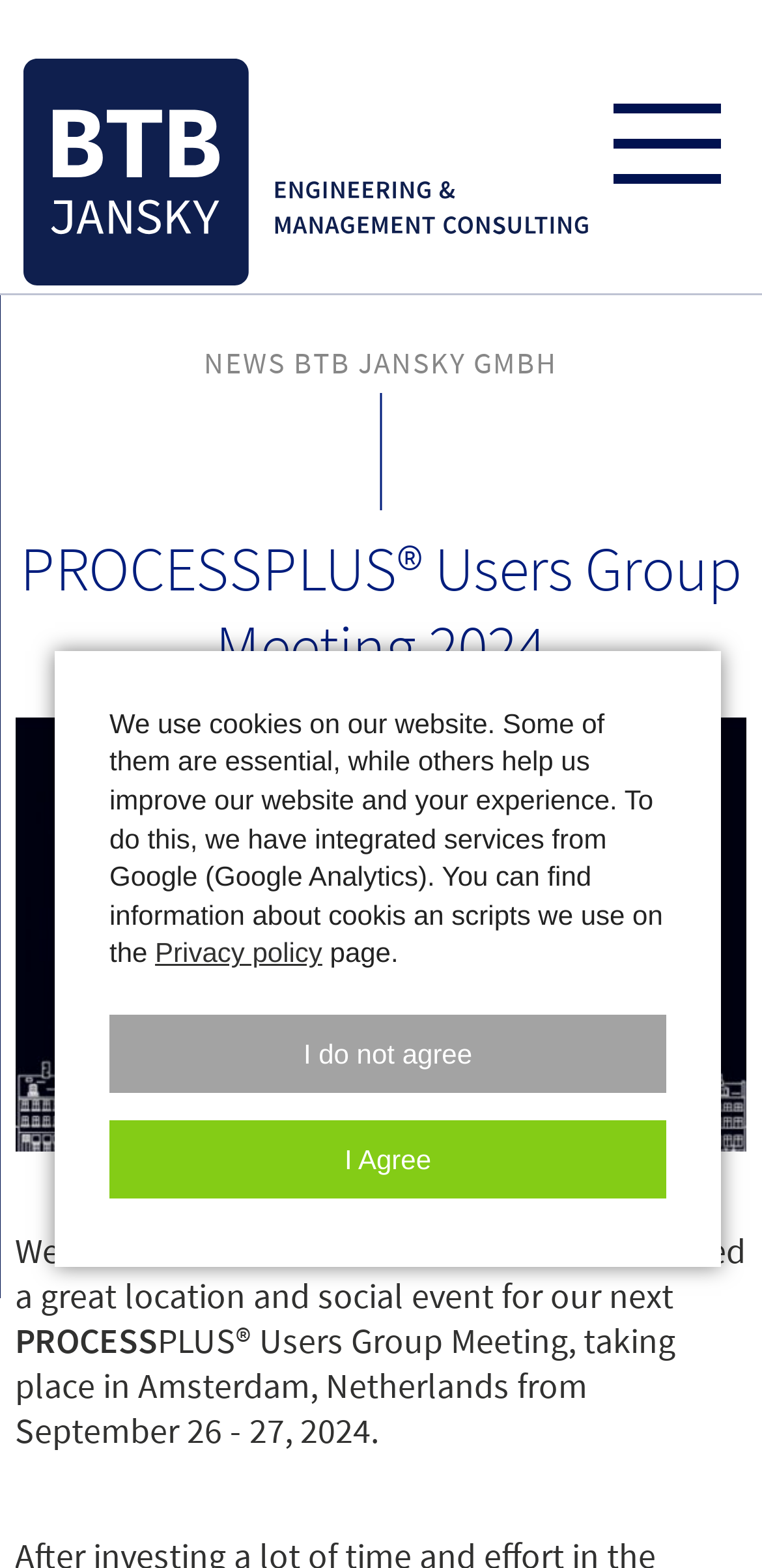What is the date of the PROCESSPLUS Users Group Meeting?
Carefully analyze the image and provide a thorough answer to the question.

I found this information by reading the text 'PLUS Users Group Meeting, taking place in Amsterdam, Netherlands from September 26 - 27, 2024.' which is located below the main heading.